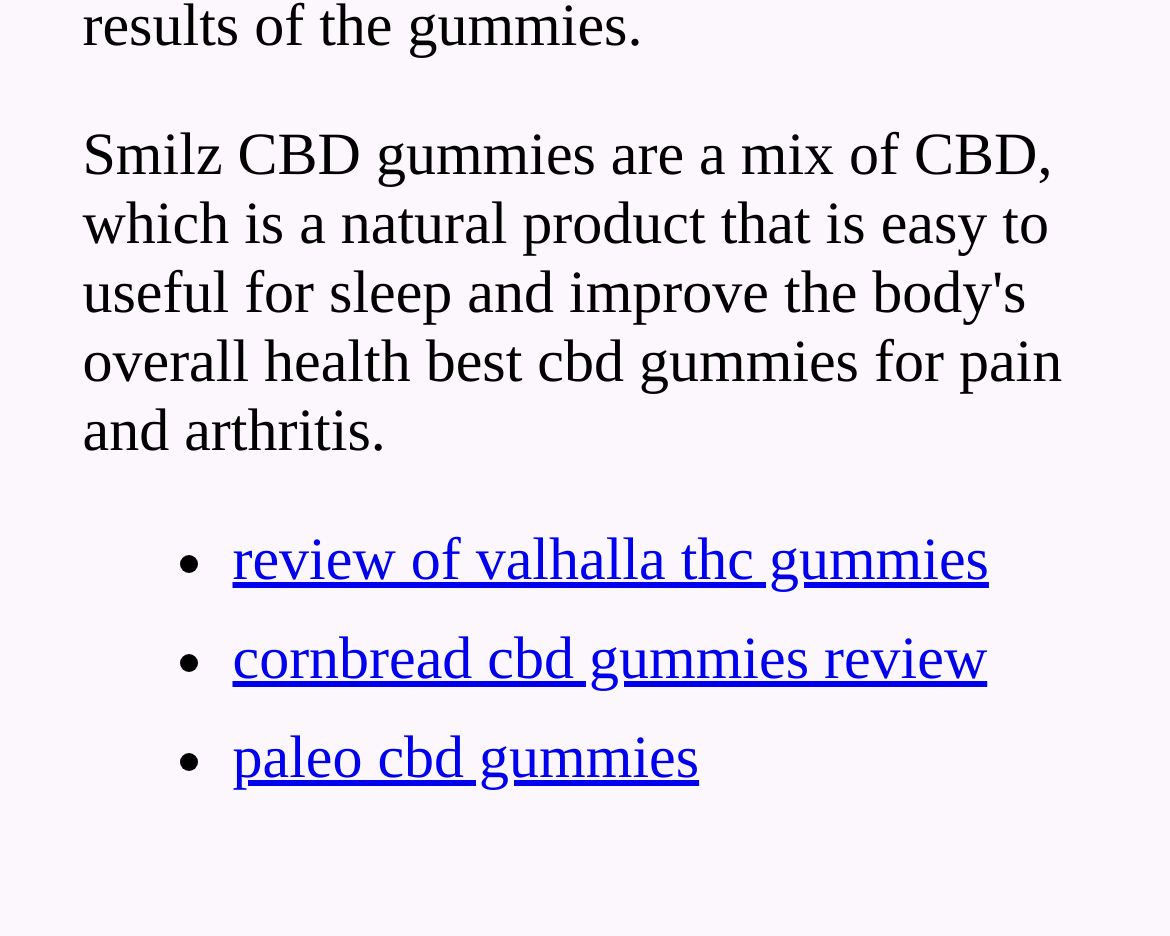Find the bounding box coordinates for the HTML element specified by: "Shipping Policy".

None